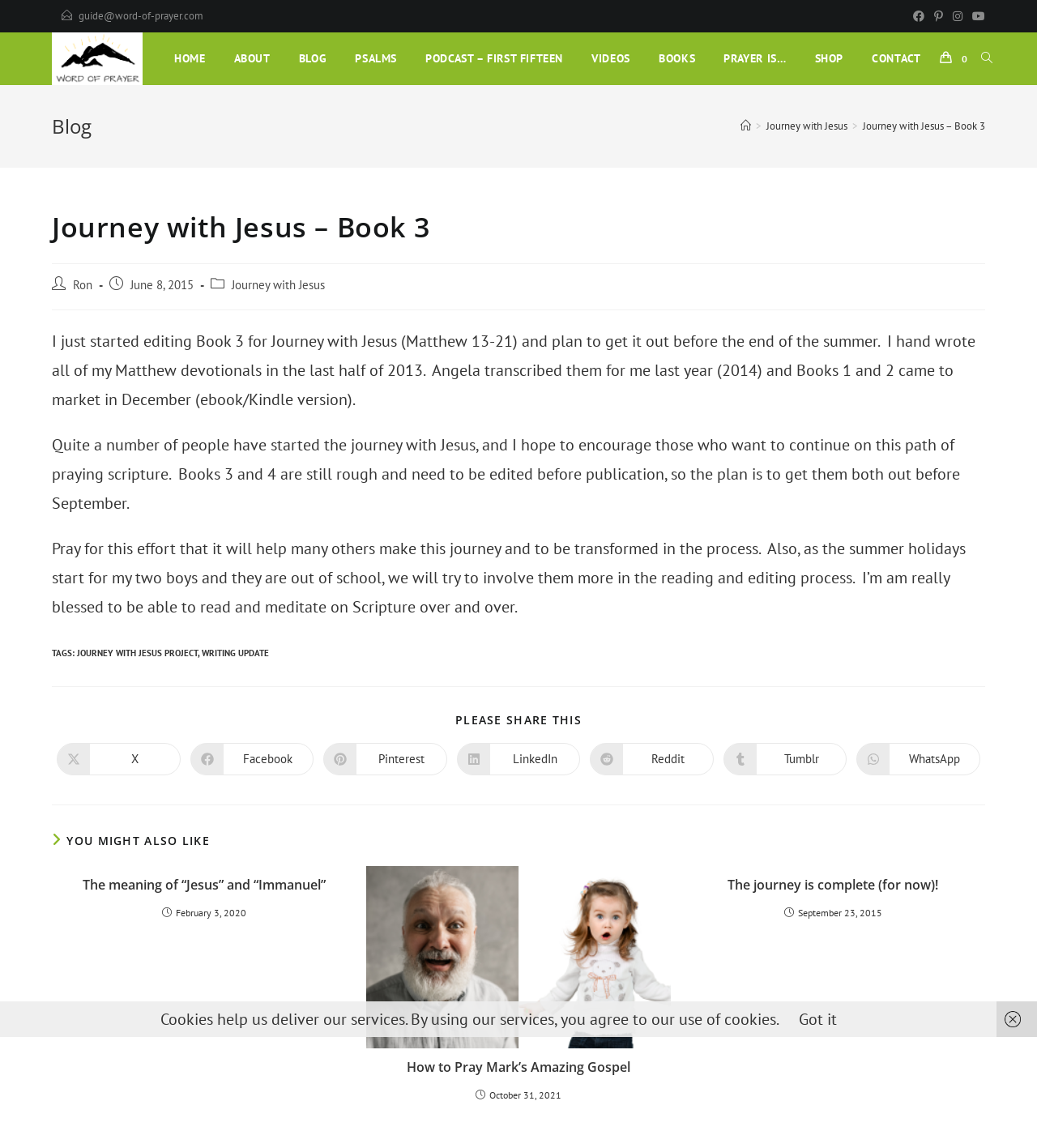Generate a thorough caption that explains the contents of the webpage.

This webpage is about "Journey with Jesus - Book 3" and appears to be a blog post. At the top, there is a navigation menu with links to "Home", "About", "Blog", "Psalms", "Podcast - First Fifteen", "Videos", "Books", "Prayer is…", "Shop", and "Contact". Below the navigation menu, there is a header section with a link to "Word of Prayer" and an image of the same name.

The main content of the webpage is an article about the author's progress on editing Book 3 of "Journey with Jesus". The article is divided into several paragraphs, with the author discussing their plans to publish the book before the end of the summer. The author also mentions that they have involved their two boys in the reading and editing process.

On the right side of the article, there is a section with links to social media platforms, including Facebook, Pinterest, Instagram, and Youtube. Below the article, there are three related posts, each with a heading, a brief summary, and a link to read more. The related posts are about "The meaning of 'Jesus' and 'Immanuel'", "How to Pray Mark's Amazing Gospel", and "The journey is complete (for now)!".

At the bottom of the webpage, there is a notice about cookies and a link to agree to the use of cookies. There is also a link to toggle website search.